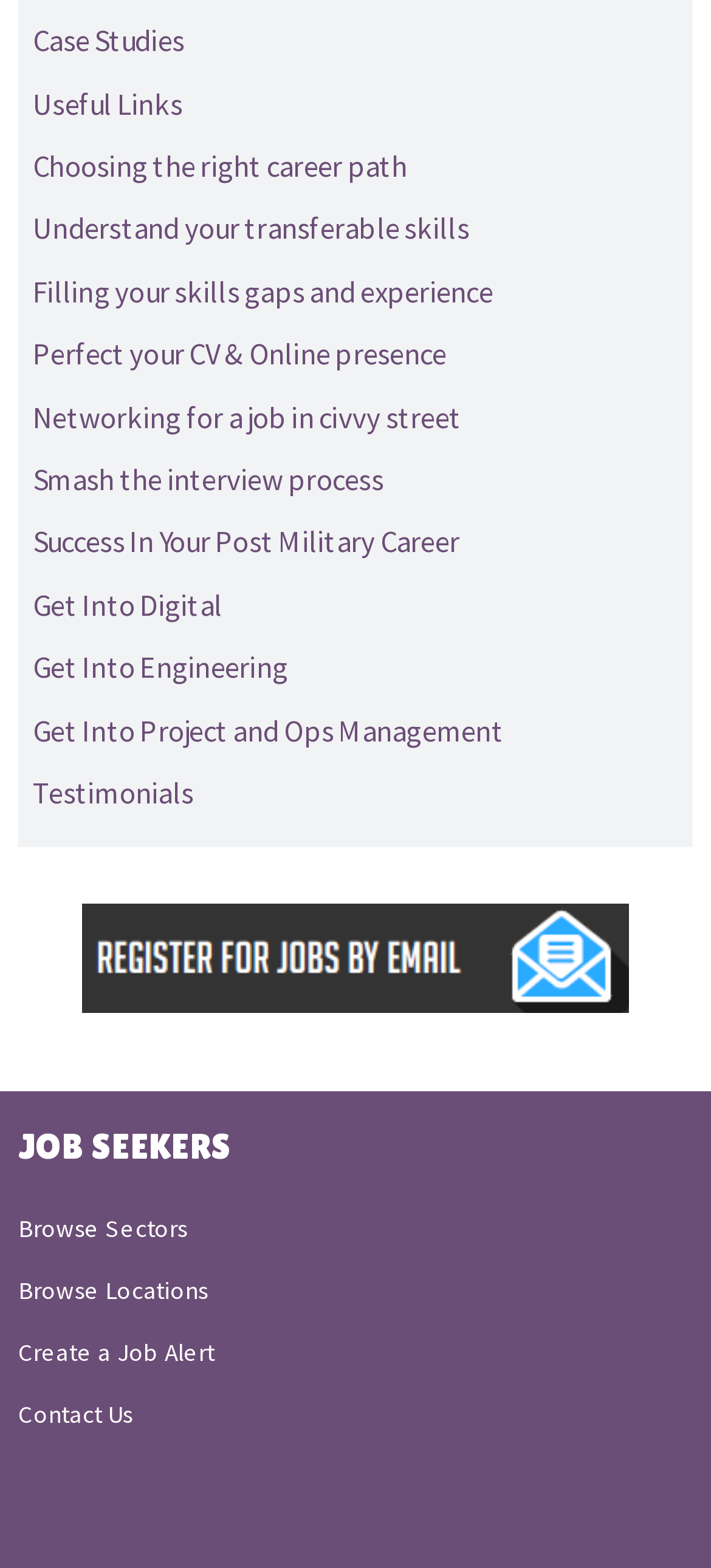Locate the bounding box coordinates of the clickable region necessary to complete the following instruction: "Register for job alerts". Provide the coordinates in the format of four float numbers between 0 and 1, i.e., [left, top, right, bottom].

[0.115, 0.6, 0.885, 0.619]